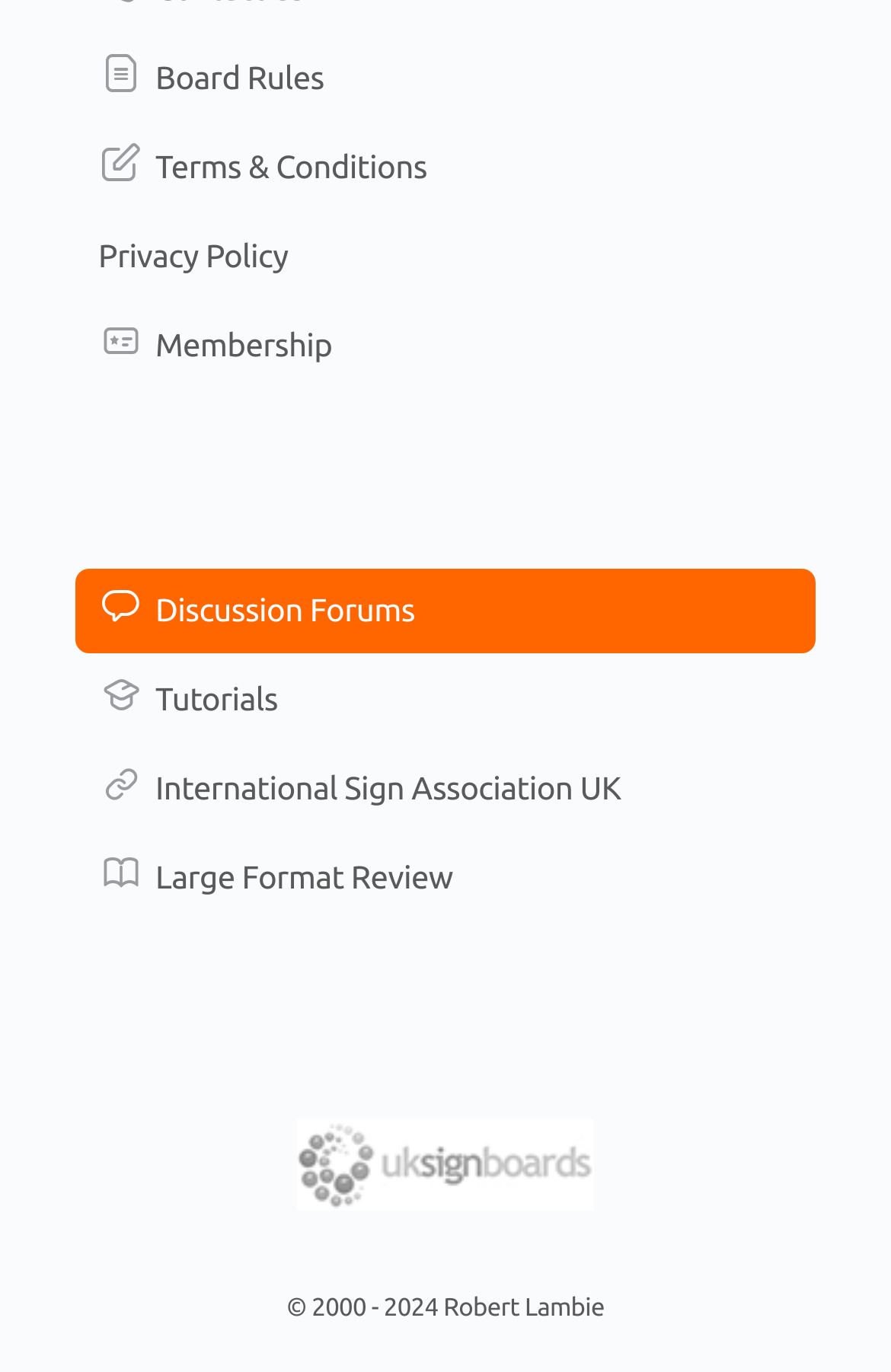Please provide the bounding box coordinates for the element that needs to be clicked to perform the following instruction: "View Sayeed Parvez's profile". The coordinates should be given as four float numbers between 0 and 1, i.e., [left, top, right, bottom].

None